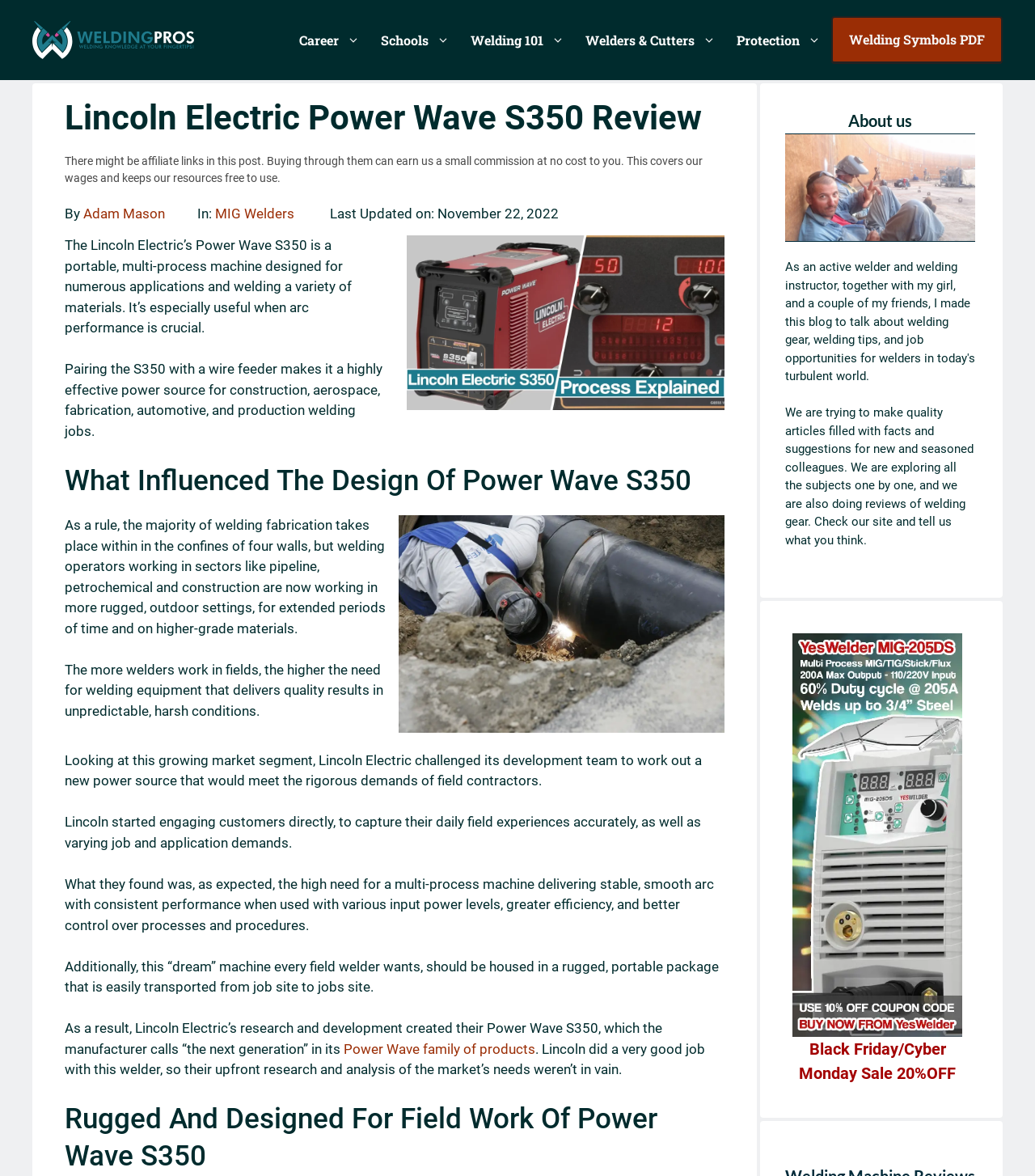Identify the bounding box coordinates of the area that should be clicked in order to complete the given instruction: "Leave a reply". The bounding box coordinates should be four float numbers between 0 and 1, i.e., [left, top, right, bottom].

None